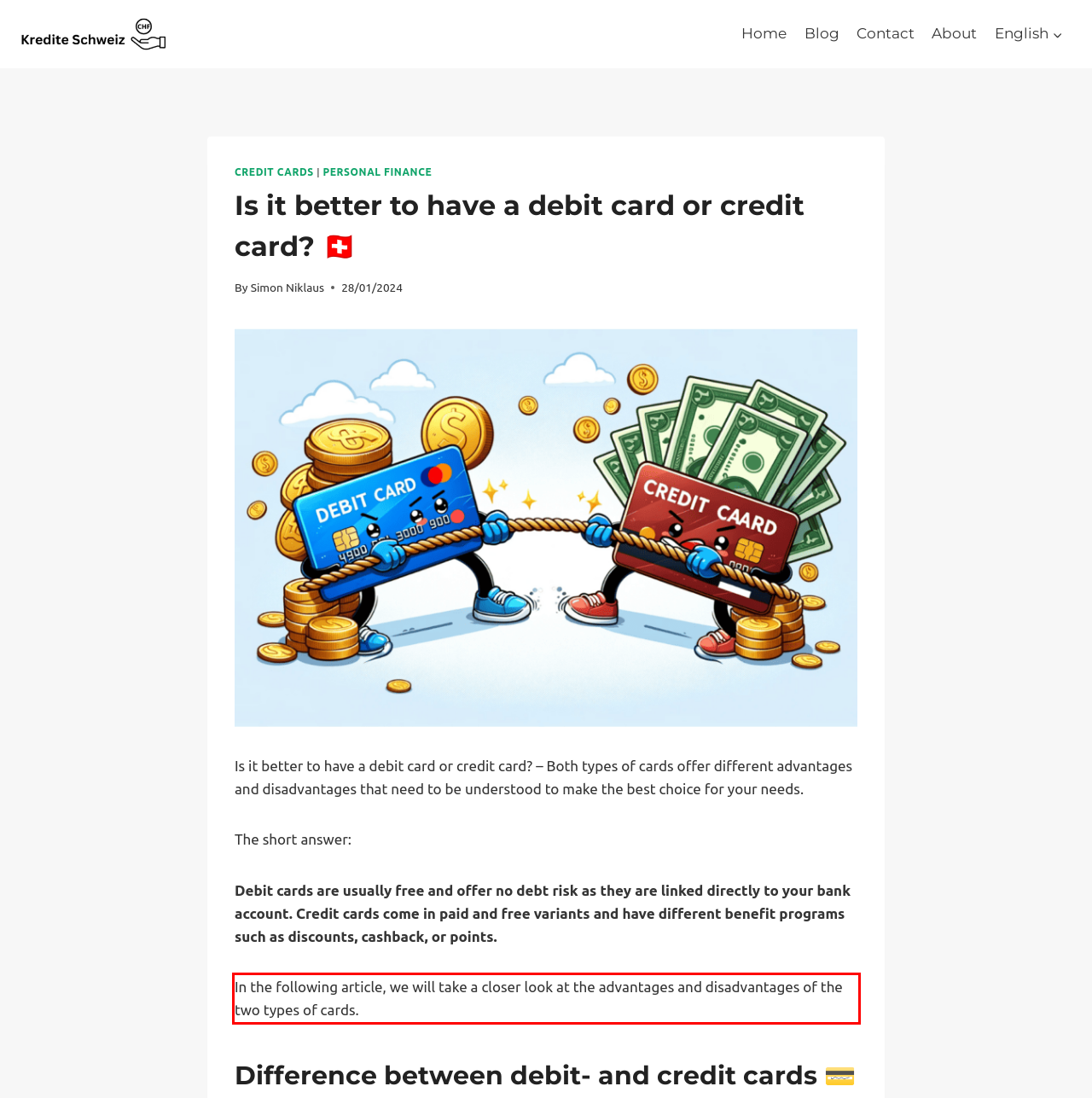You are provided with a webpage screenshot that includes a red rectangle bounding box. Extract the text content from within the bounding box using OCR.

In the following article, we will take a closer look at the advantages and disadvantages of the two types of cards.